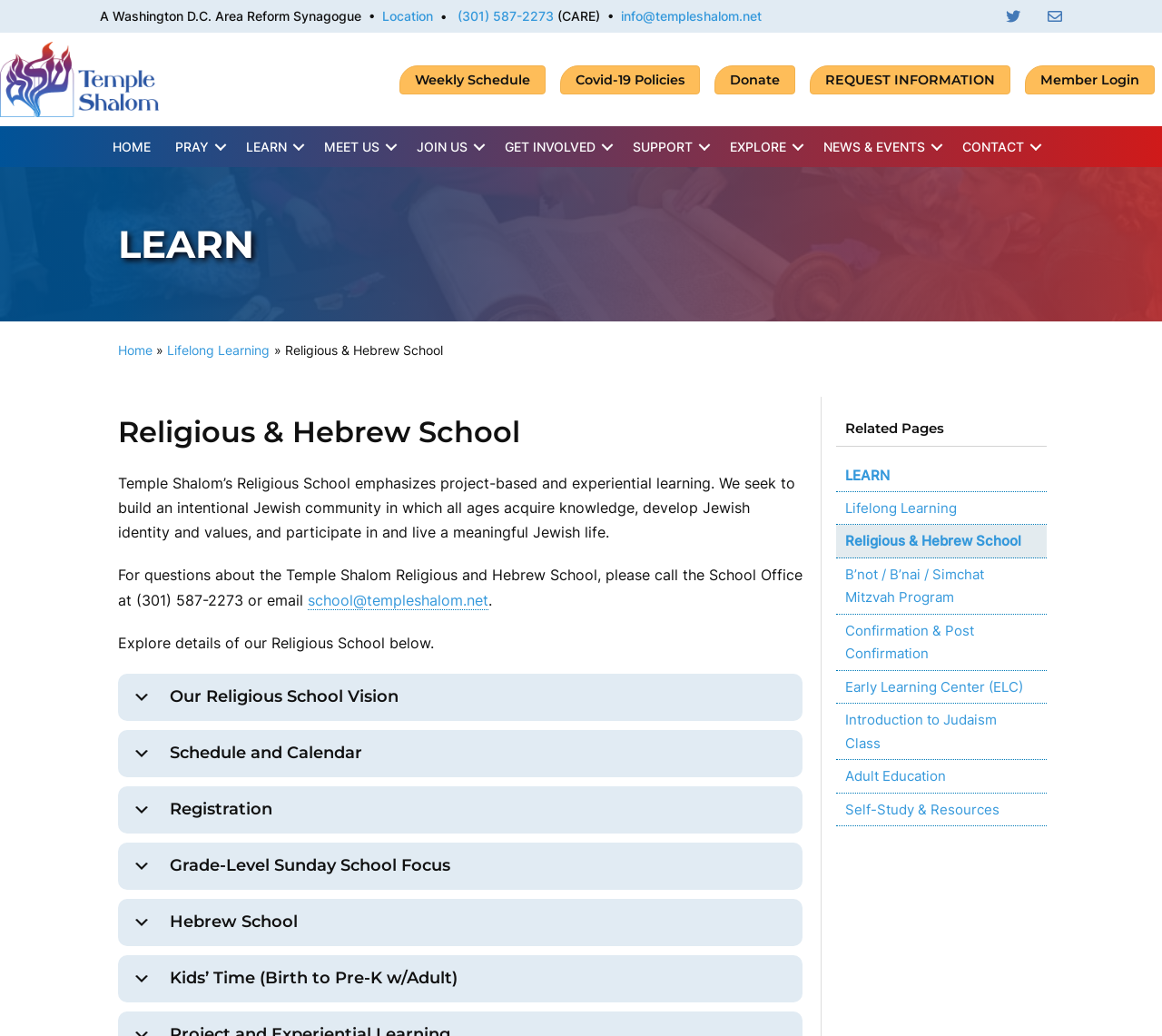What is the phone number to contact the School Office?
Give a single word or phrase answer based on the content of the image.

(301) 587-2273